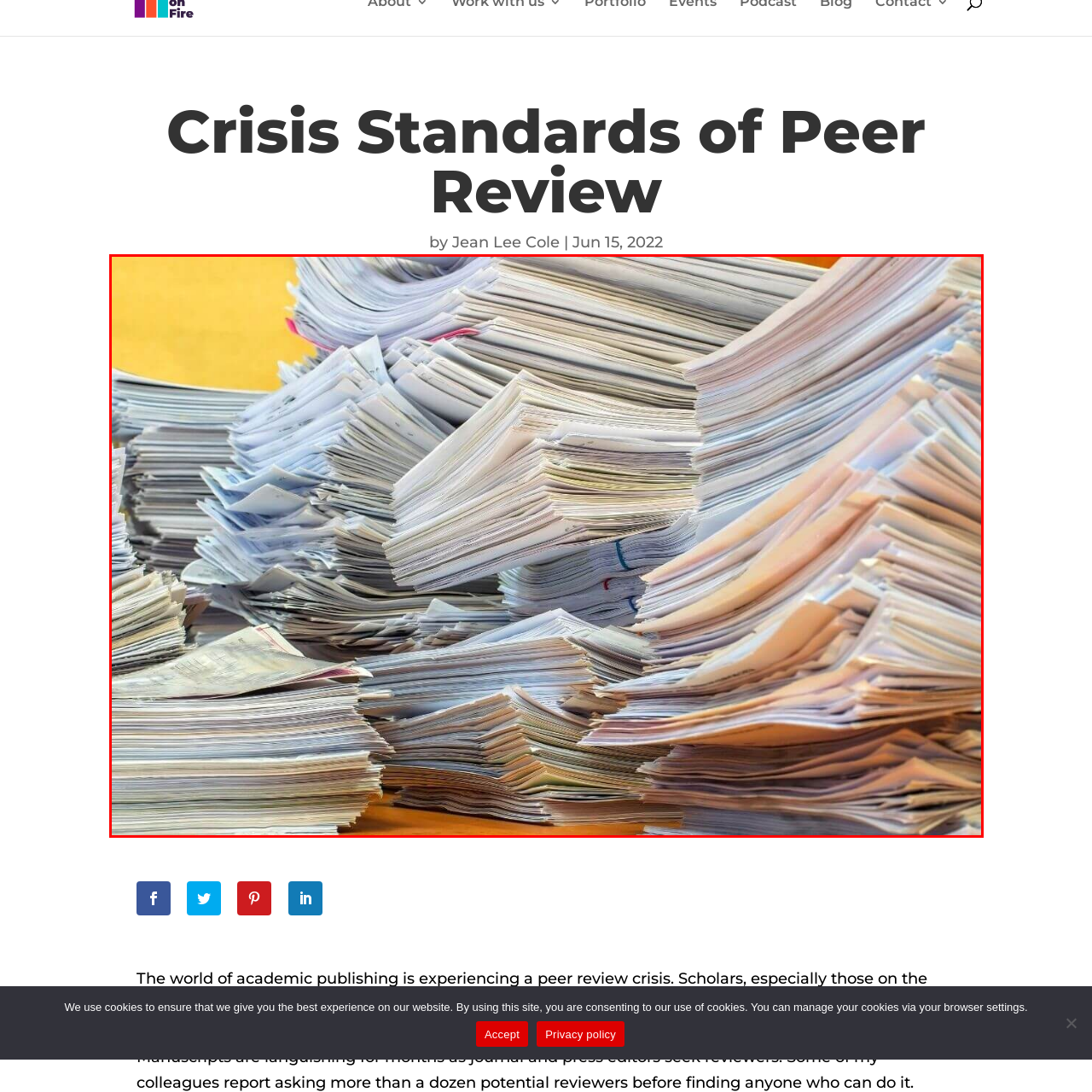What is the burden conveyed by the sheer volume of paperwork?  
Pay attention to the image within the red frame and give a detailed answer based on your observations from the image.

The caption explains that the sheer volume of paperwork conveys the burden on both authors seeking publication and peer reviewers who are often inundated with requests, emphasizing the struggles associated with the peer review process.